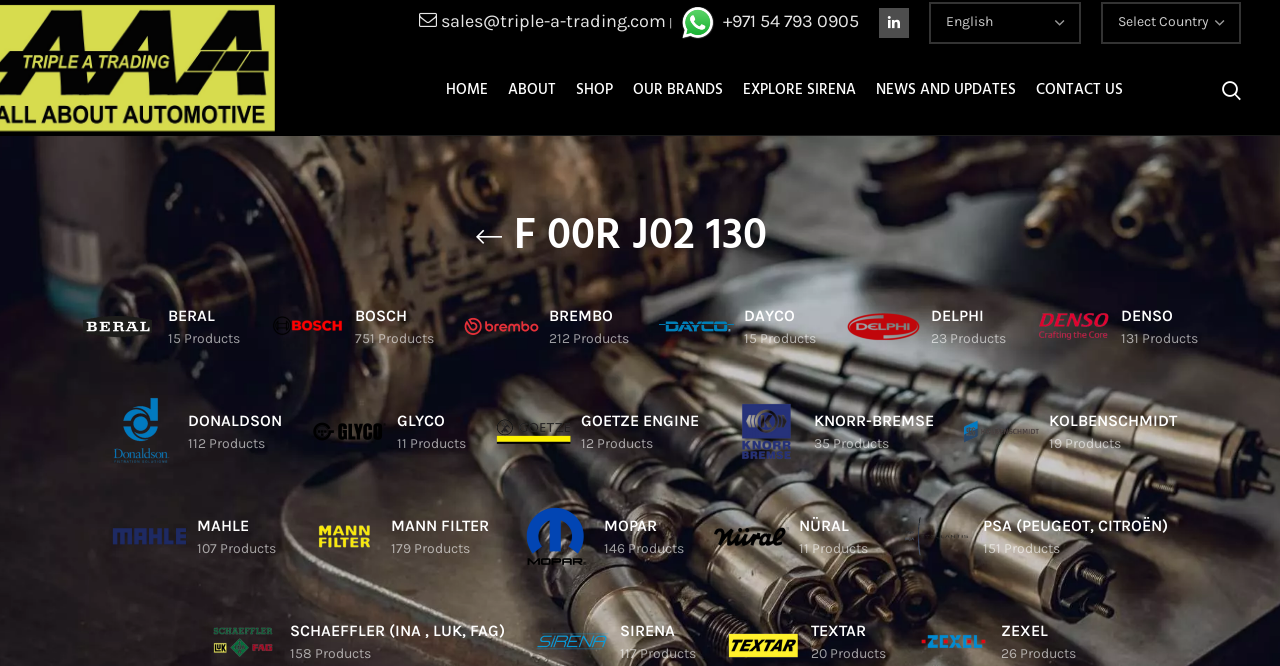Pinpoint the bounding box coordinates for the area that should be clicked to perform the following instruction: "View Beral products".

[0.053, 0.411, 0.199, 0.569]